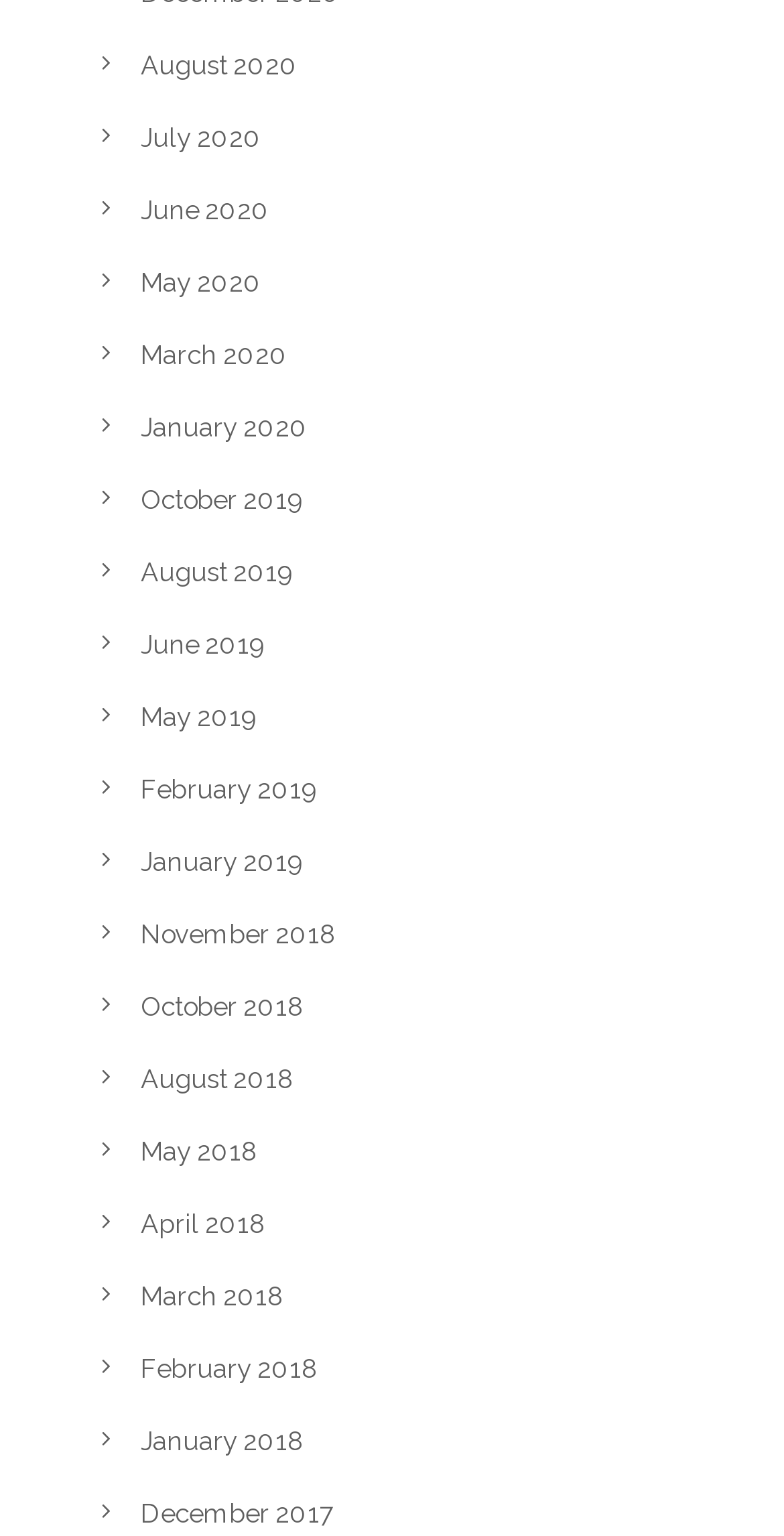Determine the bounding box coordinates for the area that should be clicked to carry out the following instruction: "go to January 2019".

[0.179, 0.552, 0.387, 0.572]